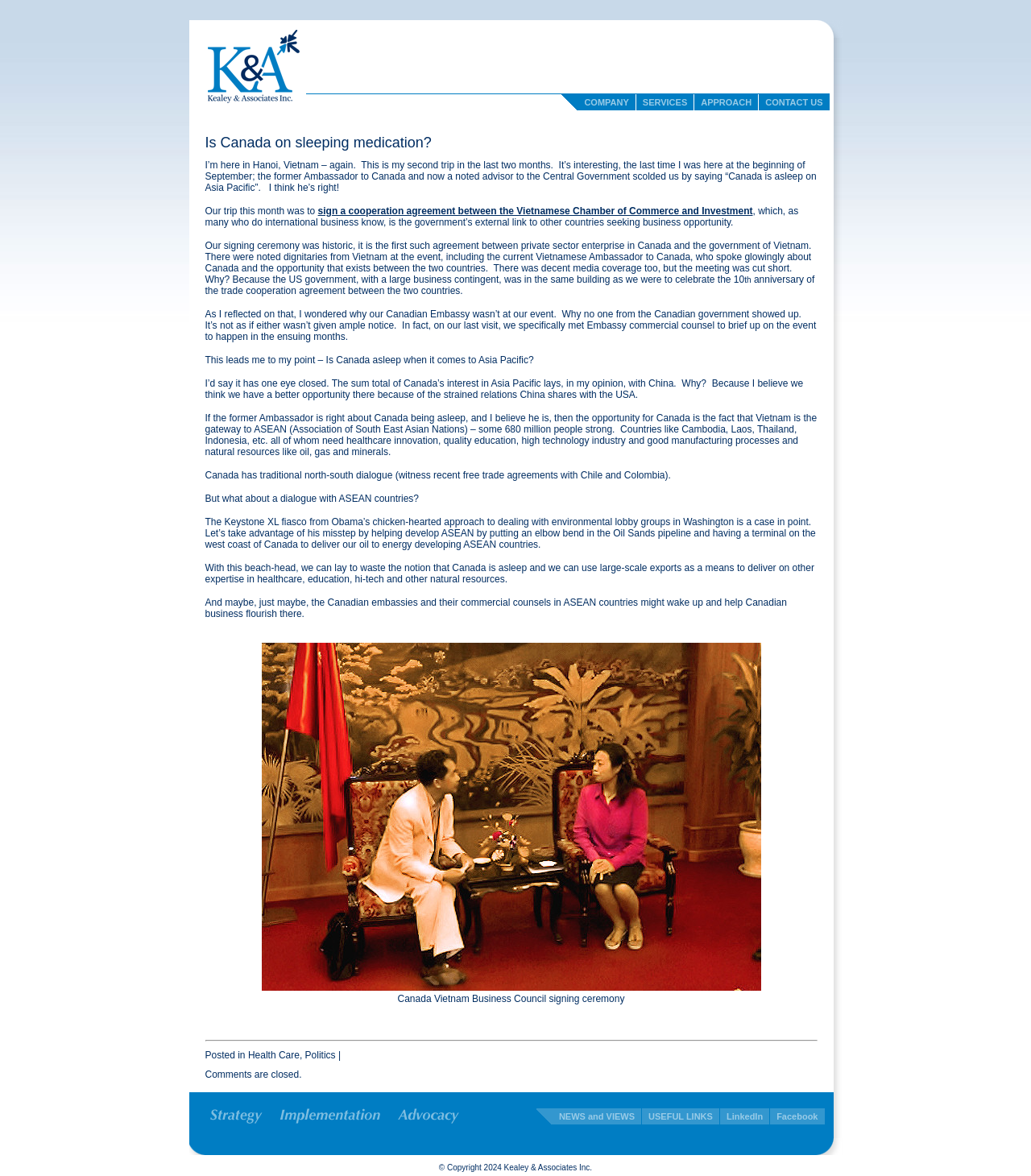What is the author's opinion about Canada's interest in Asia Pacific? Based on the screenshot, please respond with a single word or phrase.

It has one eye closed